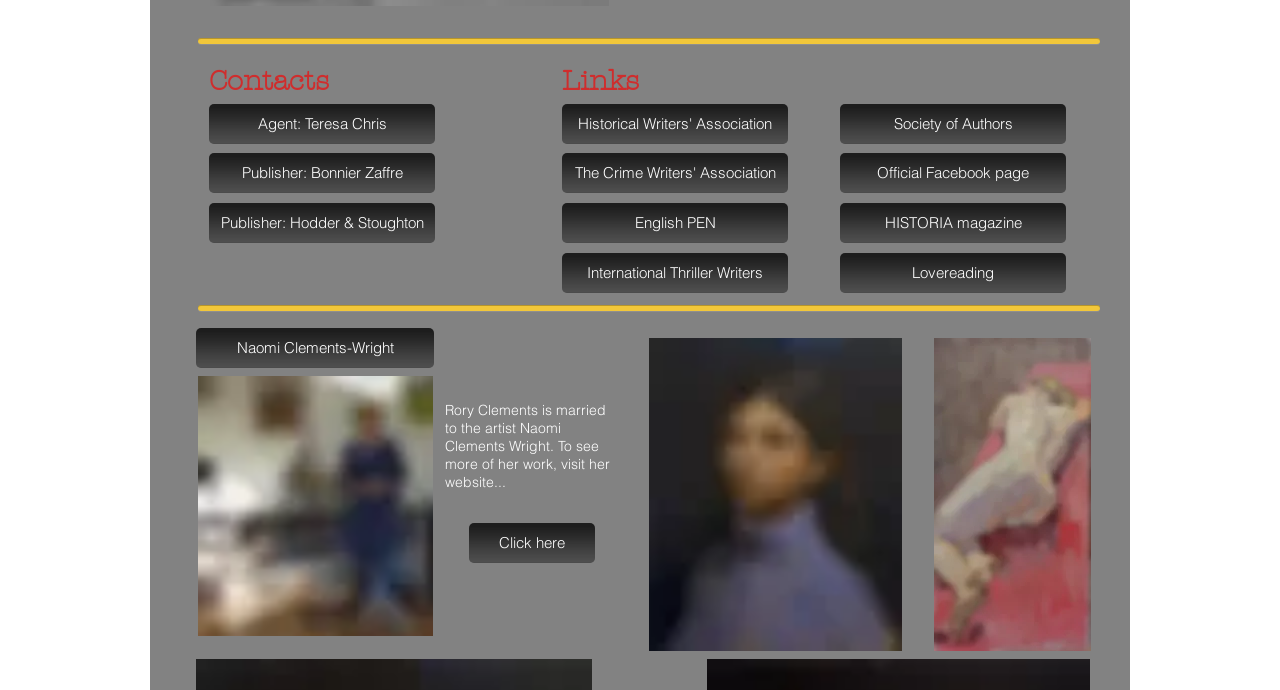How many images are there on the webpage?
Refer to the image and provide a detailed answer to the question.

I found one image on the webpage, which is 'girl.jpg'.